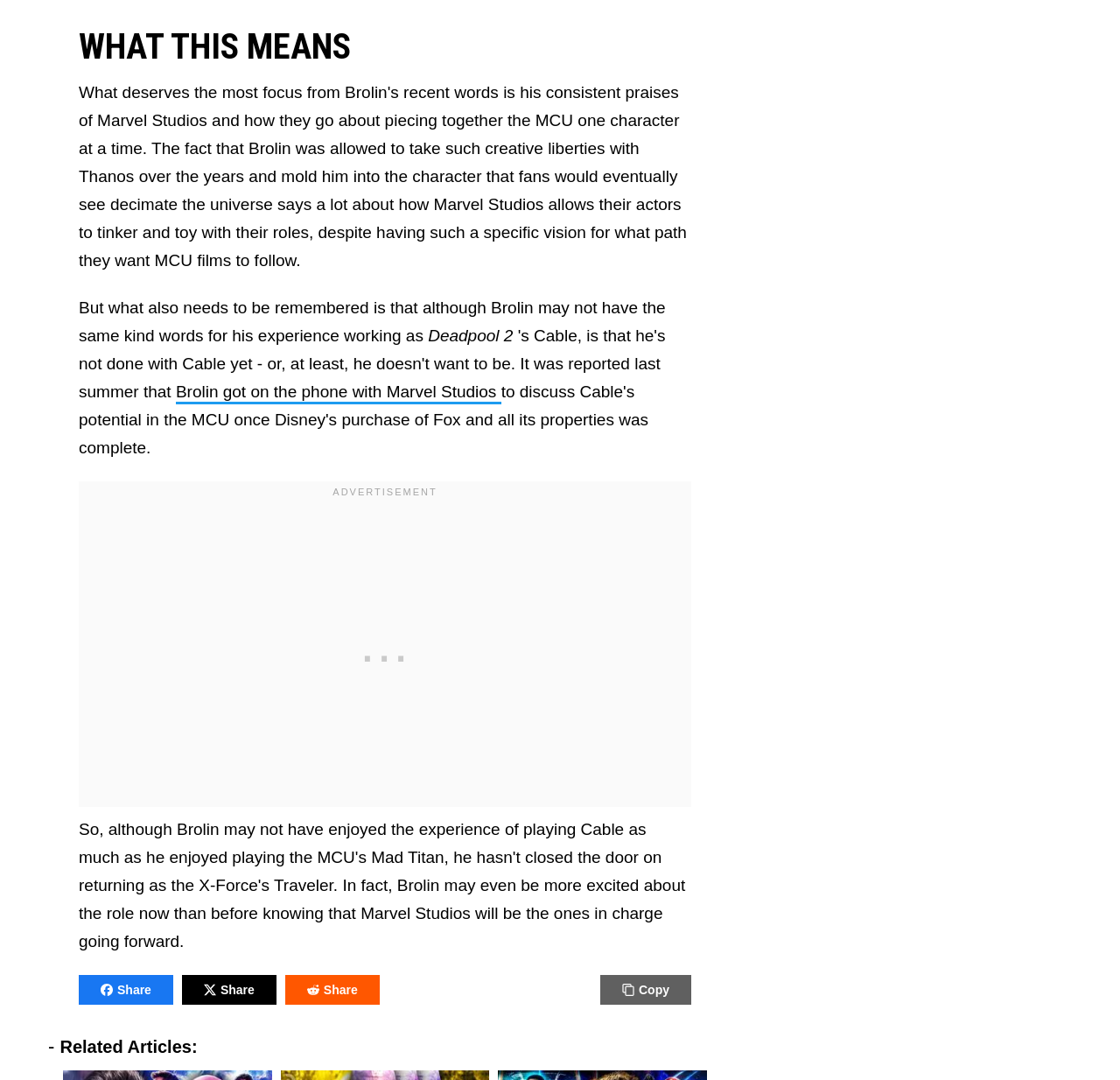Refer to the image and provide an in-depth answer to the question: 
How many 'Share' links are there?

There are three 'Share' links on the webpage, each with a corresponding image element, and they are located at the bottom of the webpage with bounding box coordinates of [0.07, 0.903, 0.155, 0.93], [0.162, 0.903, 0.247, 0.93], and [0.255, 0.903, 0.339, 0.93] respectively.